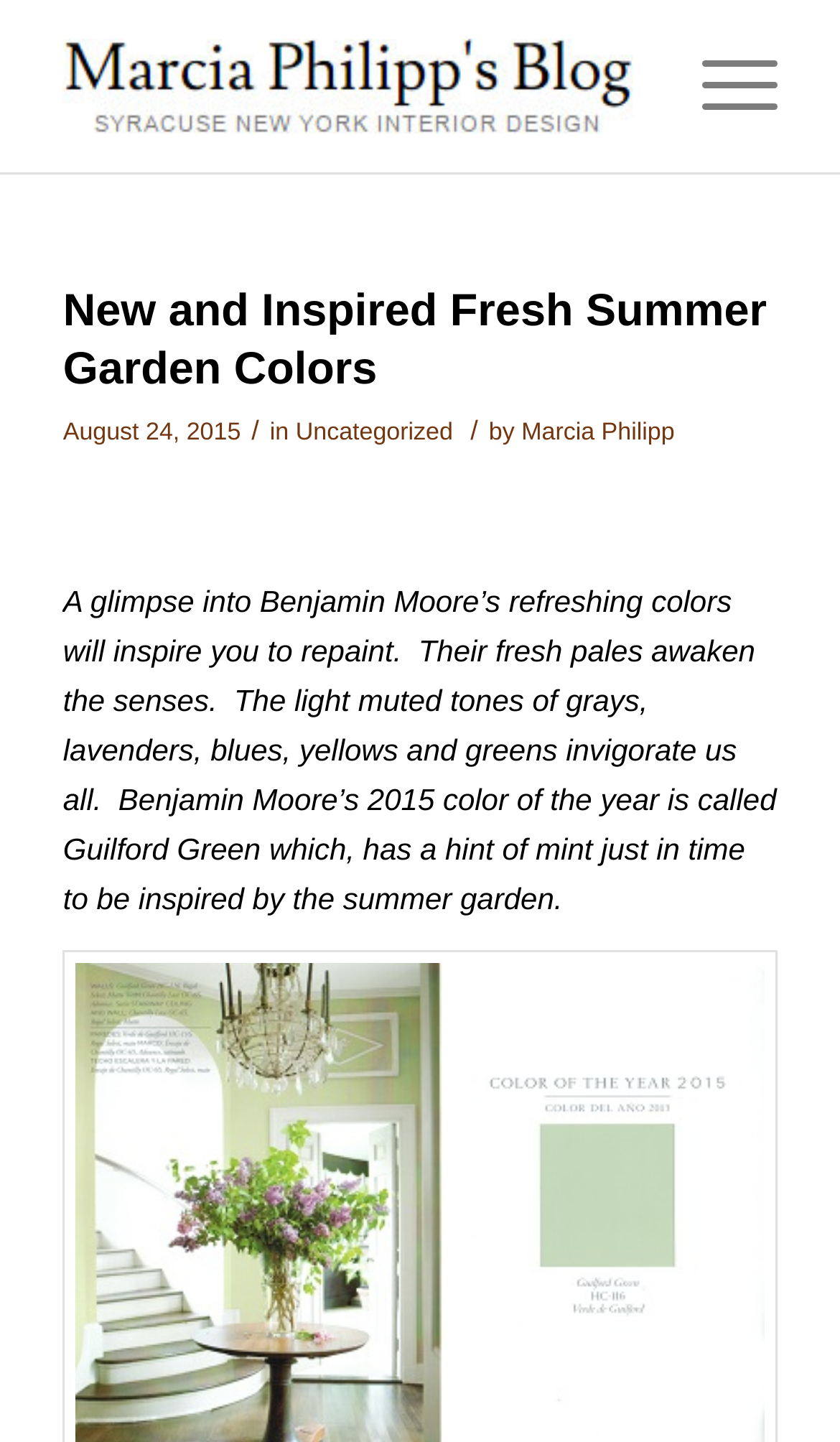Determine the bounding box coordinates for the UI element described. Format the coordinates as (top-left x, top-left y, bottom-right x, bottom-right y) and ensure all values are between 0 and 1. Element description: Menu Menu

[0.784, 0.0, 0.925, 0.12]